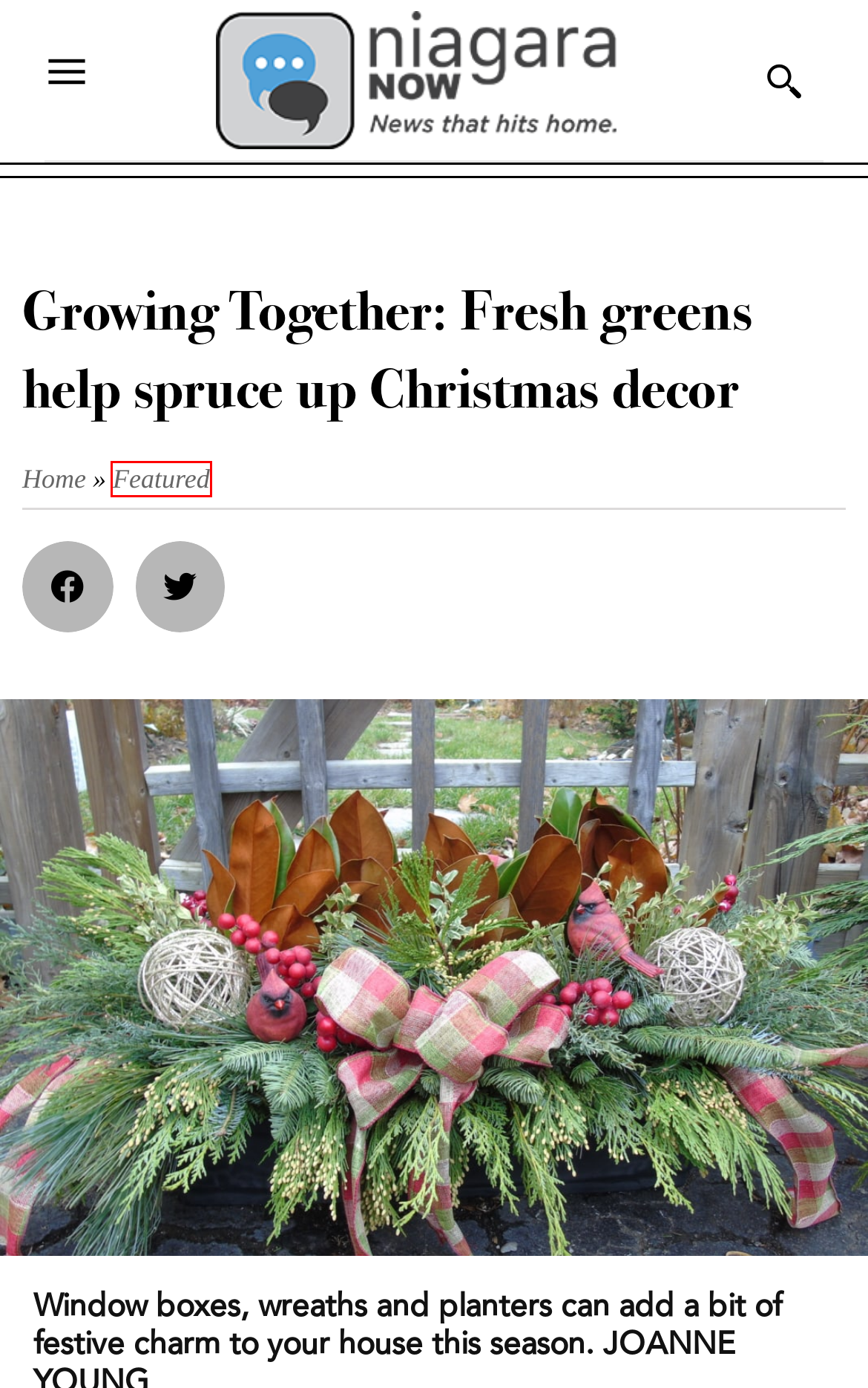Observe the screenshot of a webpage with a red bounding box around an element. Identify the webpage description that best fits the new page after the element inside the bounding box is clicked. The candidates are:
A. Growing Together: The true beauty of a garden
B. News Archives - Niagara Now
C. Featured Archives - Niagara Now
D. Entertainment Archives - Niagara Now
E. The Lake Report - News, Local Newspaper, News, Niagara-On-The-Lake
F. Arch-i-text: The four faces of Regency-era properties
G. Dr. Brown: Black holes can be destroyers as well as creators
H. Guest Column: Four more kilometres of heritage trail will soon be finished

C